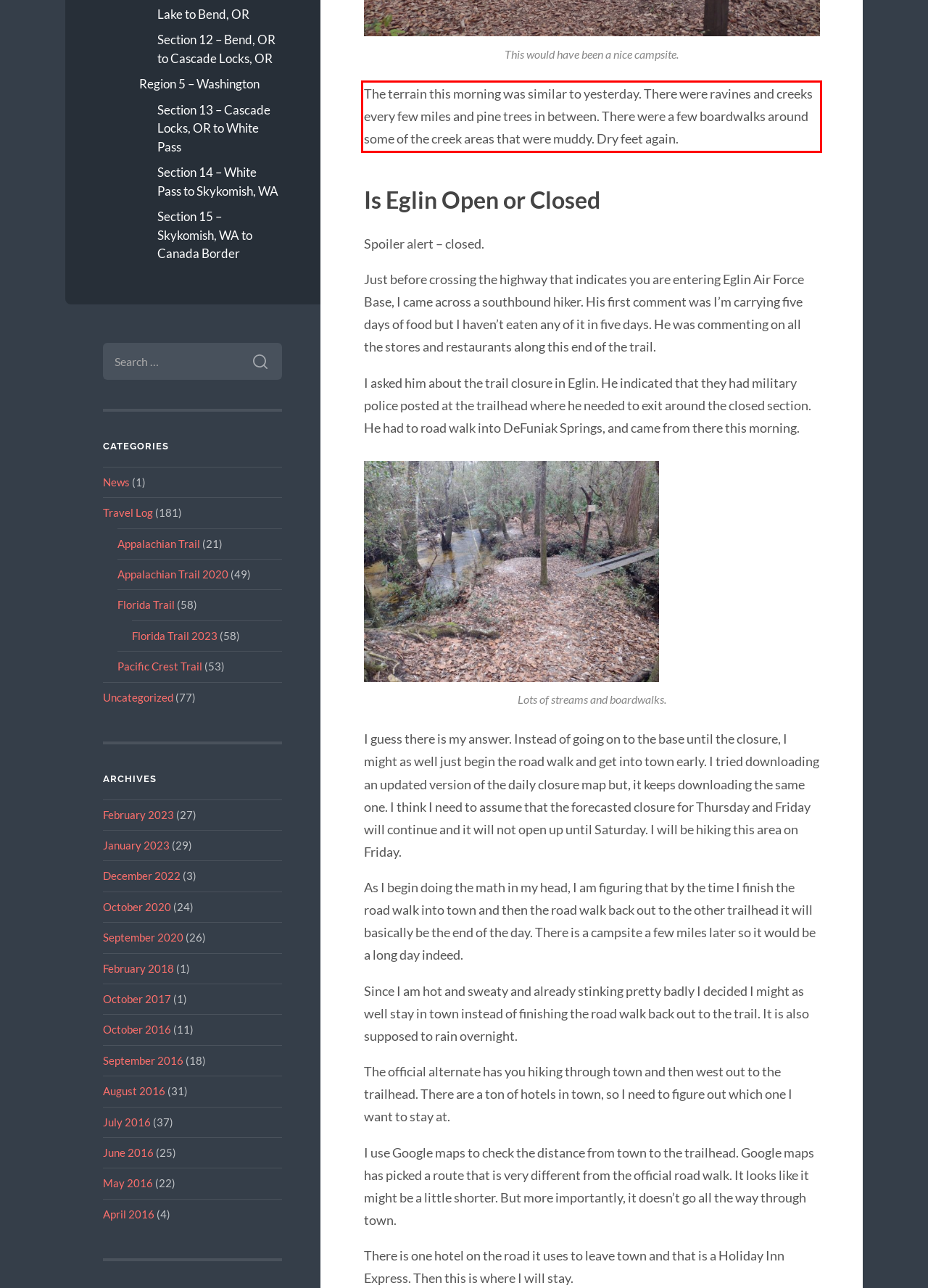Given a webpage screenshot, identify the text inside the red bounding box using OCR and extract it.

The terrain this morning was similar to yesterday. There were ravines and creeks every few miles and pine trees in between. There were a few boardwalks around some of the creek areas that were muddy. Dry feet again.